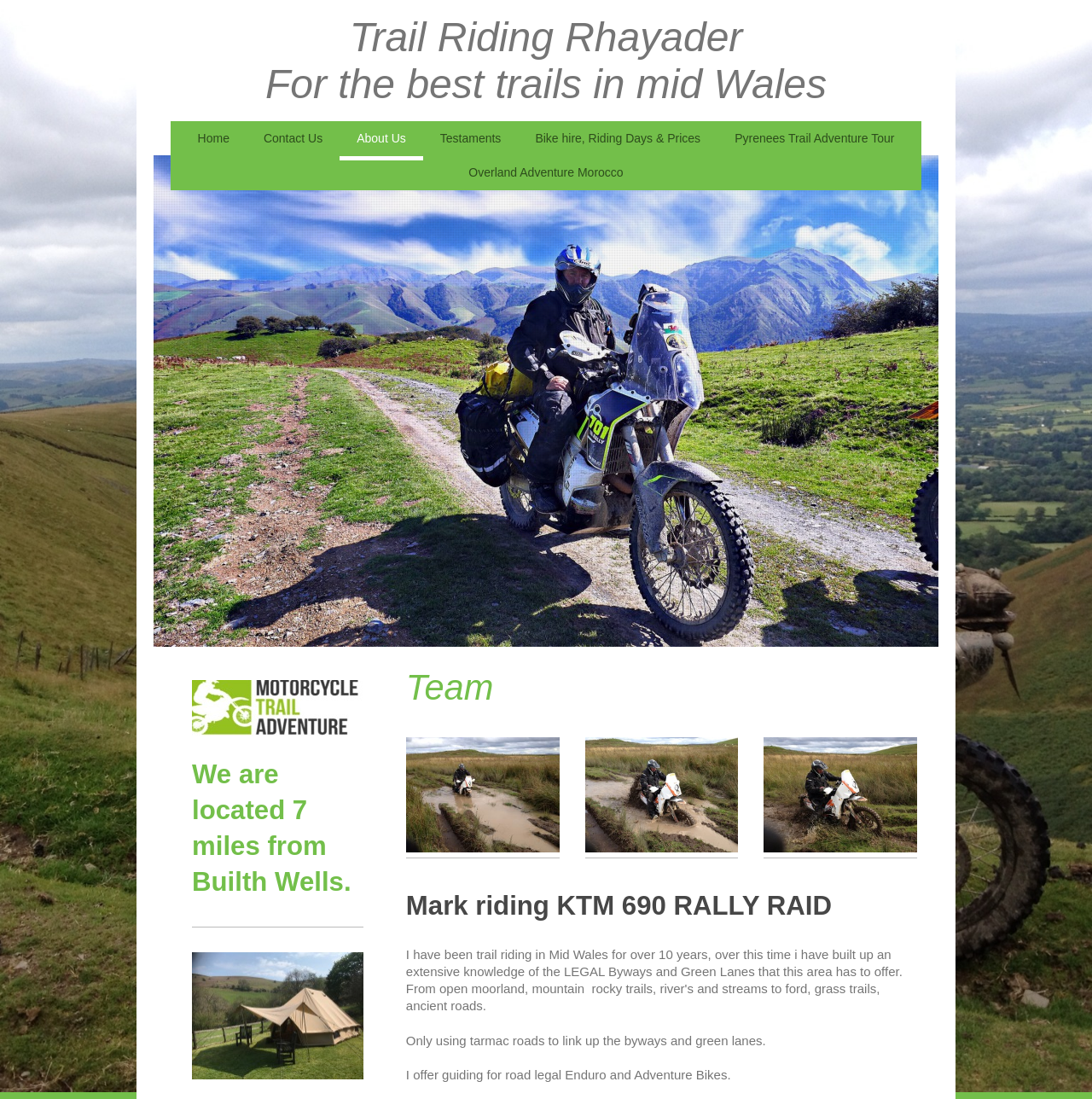Determine the bounding box coordinates for the HTML element mentioned in the following description: "Overland Adventure Morocco". The coordinates should be a list of four floats ranging from 0 to 1, represented as [left, top, right, bottom].

[0.414, 0.142, 0.586, 0.177]